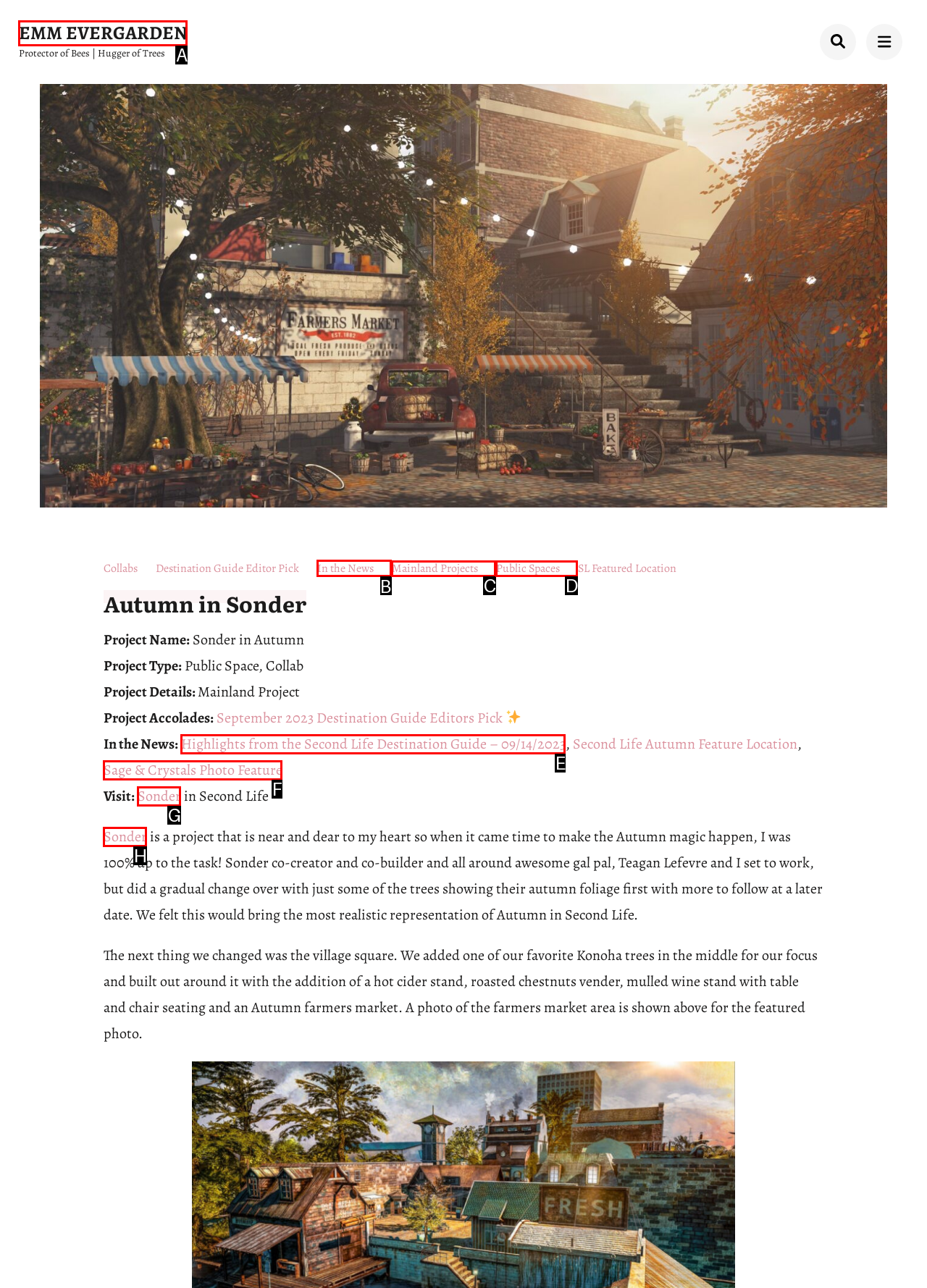Choose the letter of the option that needs to be clicked to perform the task: Check out the 'In the News' section. Answer with the letter.

B